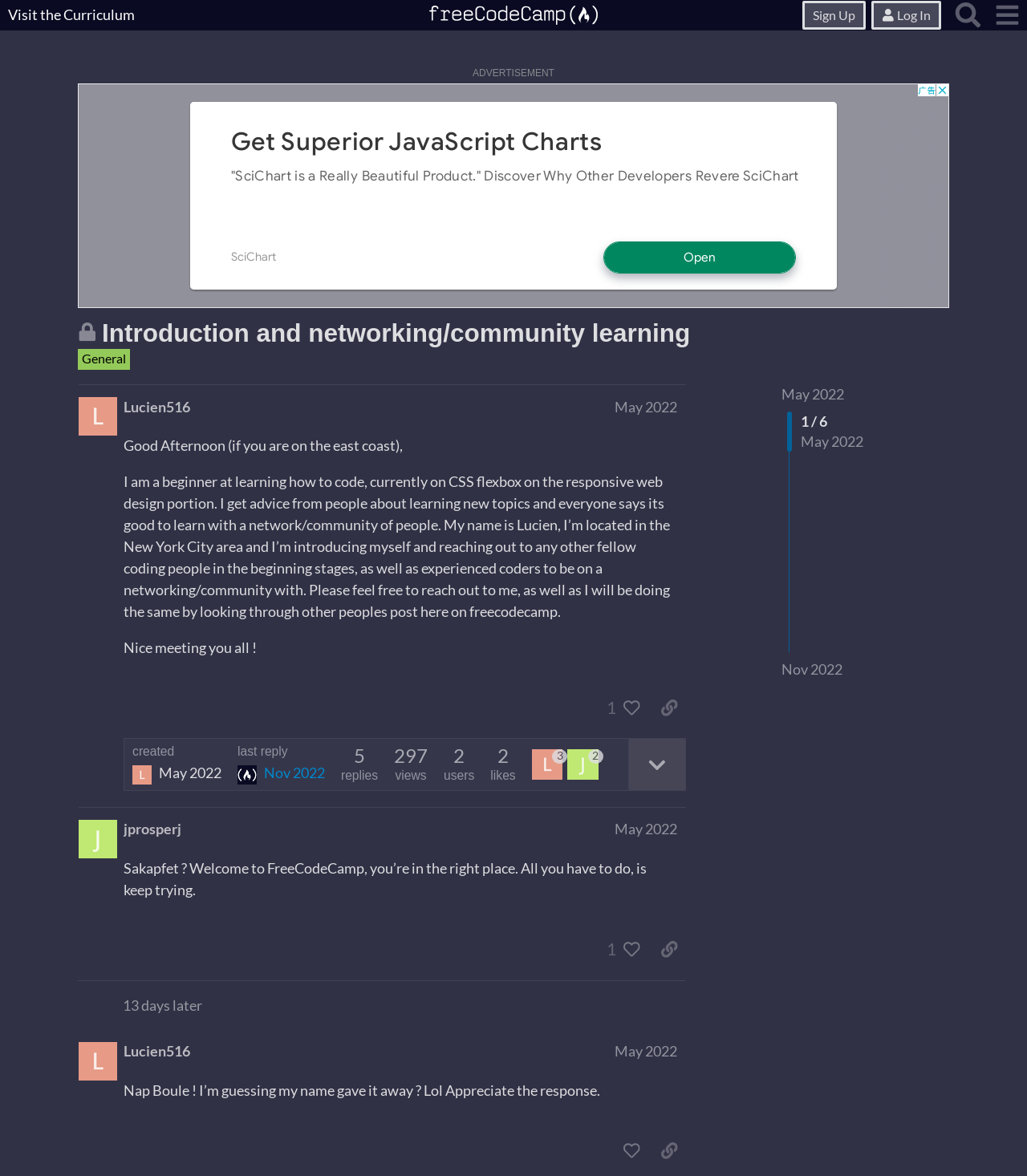What is the topic of this discussion?
Relying on the image, give a concise answer in one word or a brief phrase.

Introduction and networking/community learning